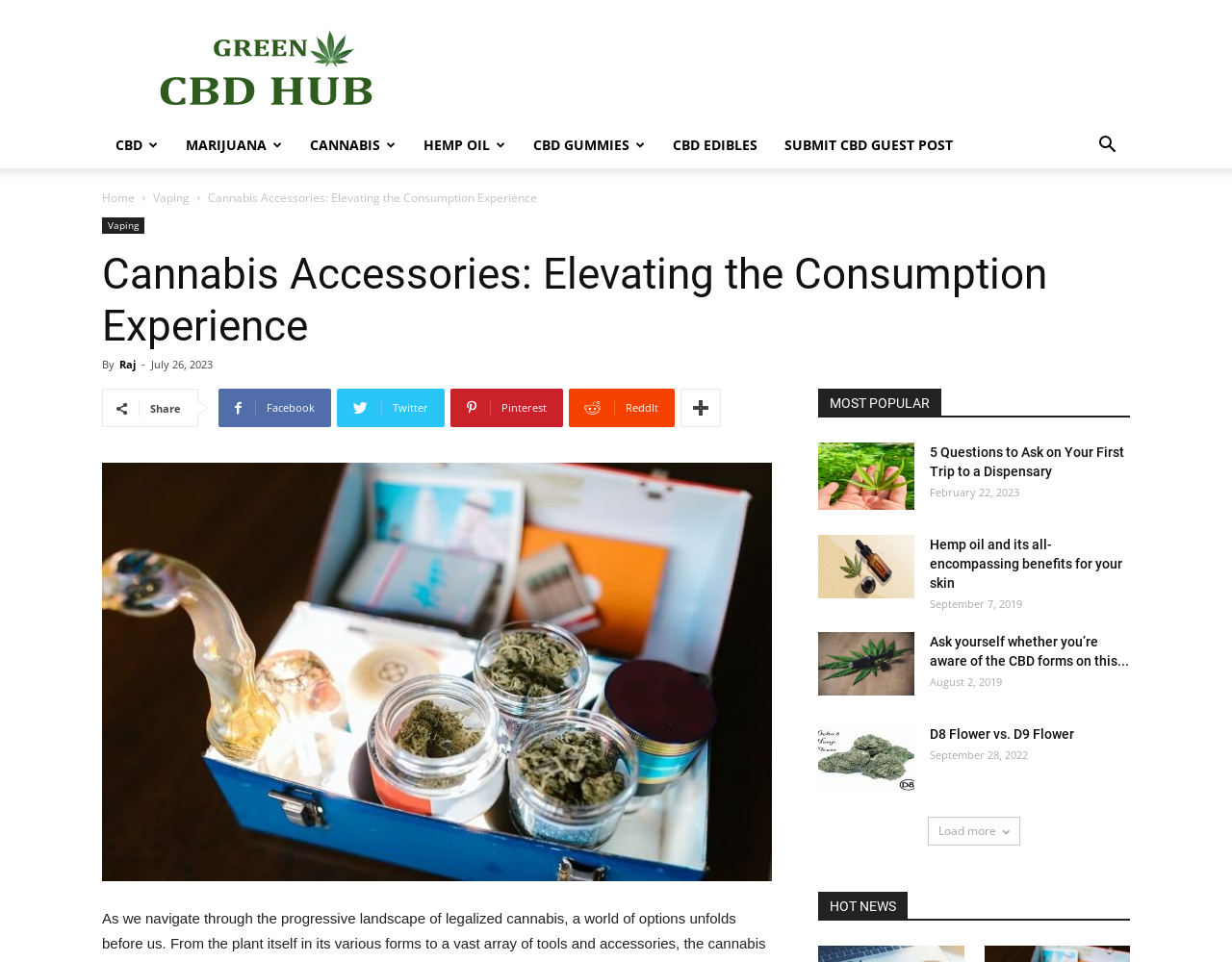Use a single word or phrase to respond to the question:
What is the title of the second article on the webpage?

5 Questions to Ask on Your First Trip to a Dispensary